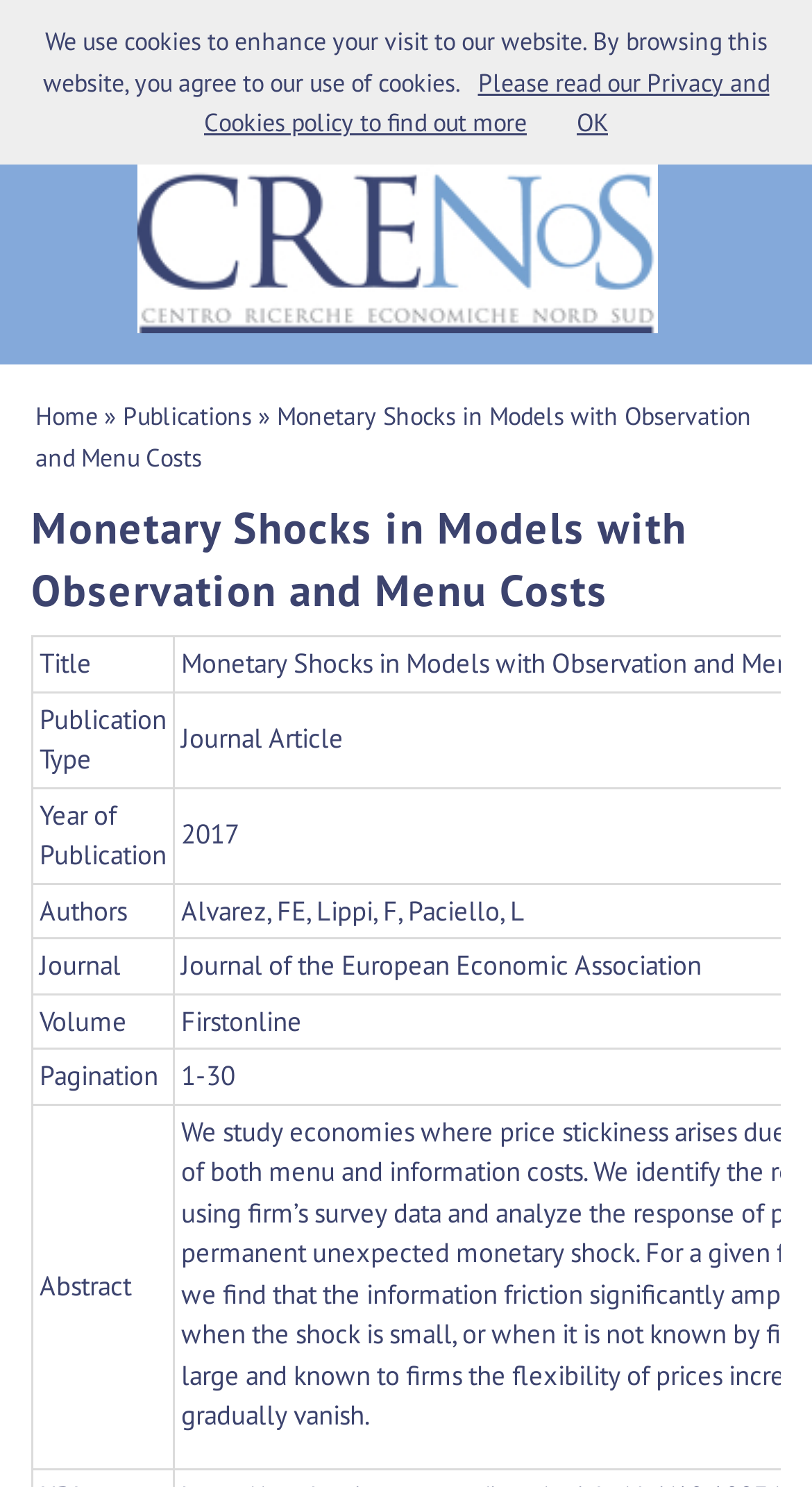What is the position of the 'Home' link?
Provide a detailed and extensive answer to the question.

The 'Home' link is located at the top left of the webpage, with a bounding box of [0.169, 0.084, 0.81, 0.224], indicating that it is positioned near the top and left edges of the webpage.